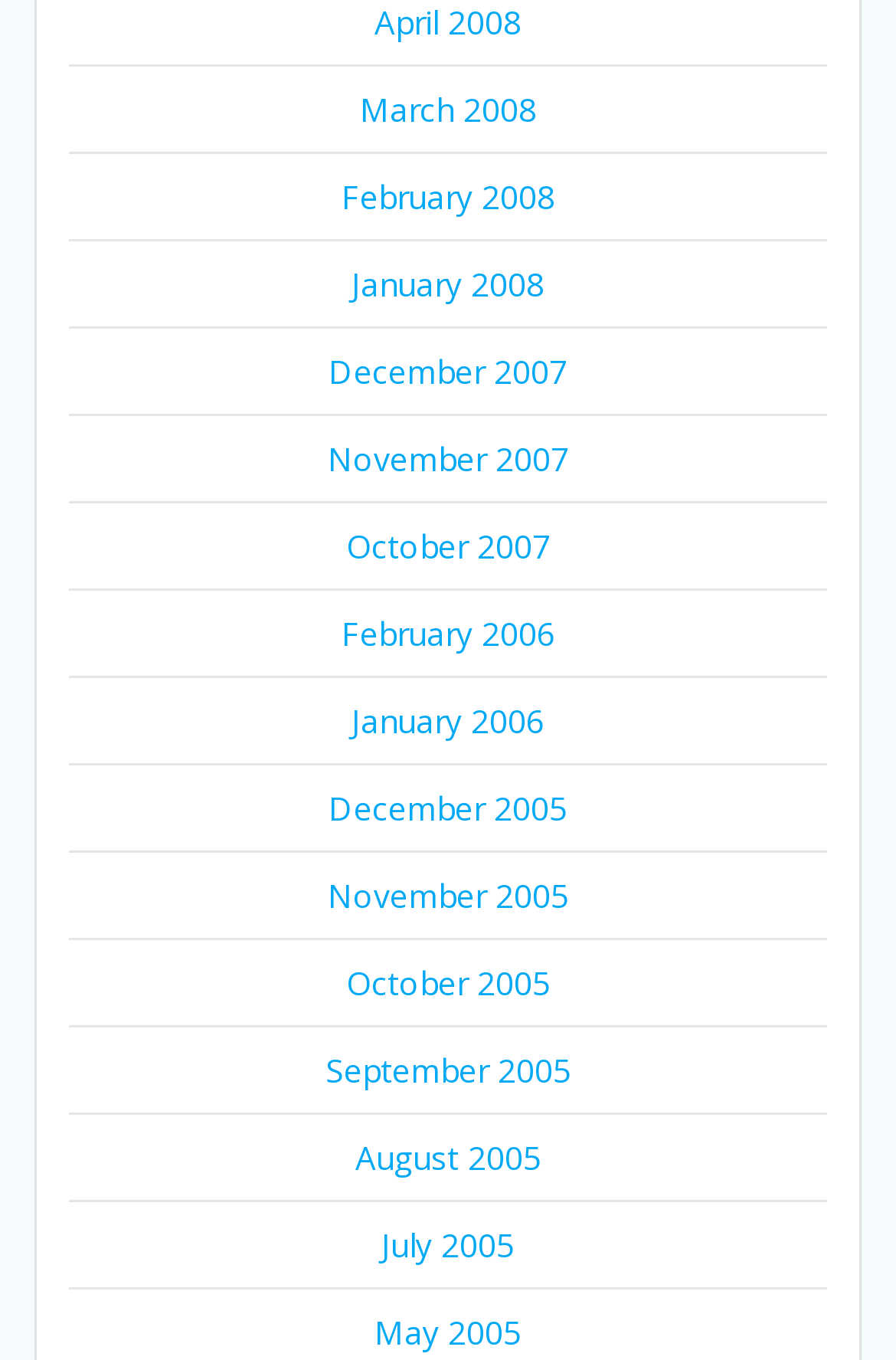Provide a one-word or one-phrase answer to the question:
How many links are available for the year 2008?

4